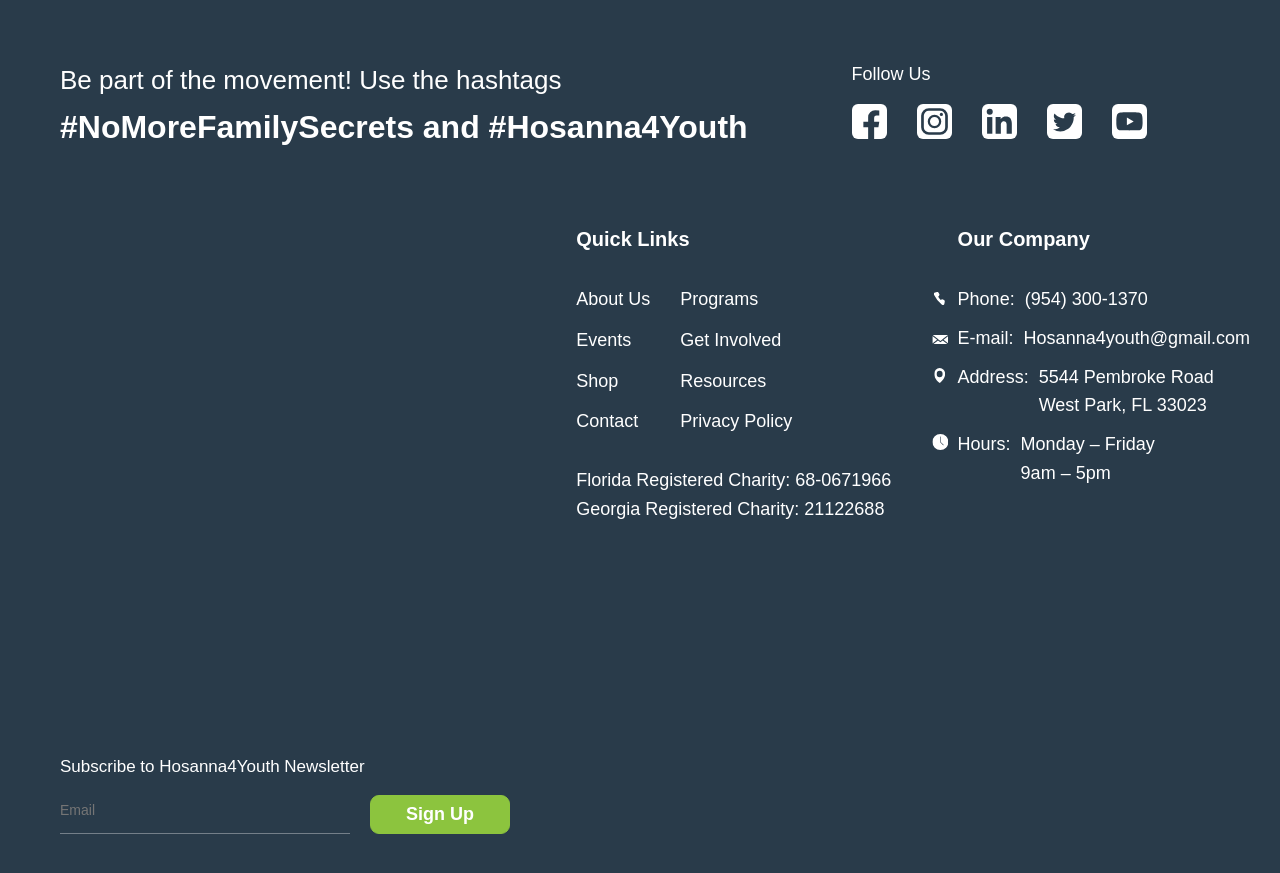Answer the question in a single word or phrase:
What is the organization type of Hosanna Corporation?

501(C)(3) nonprofit